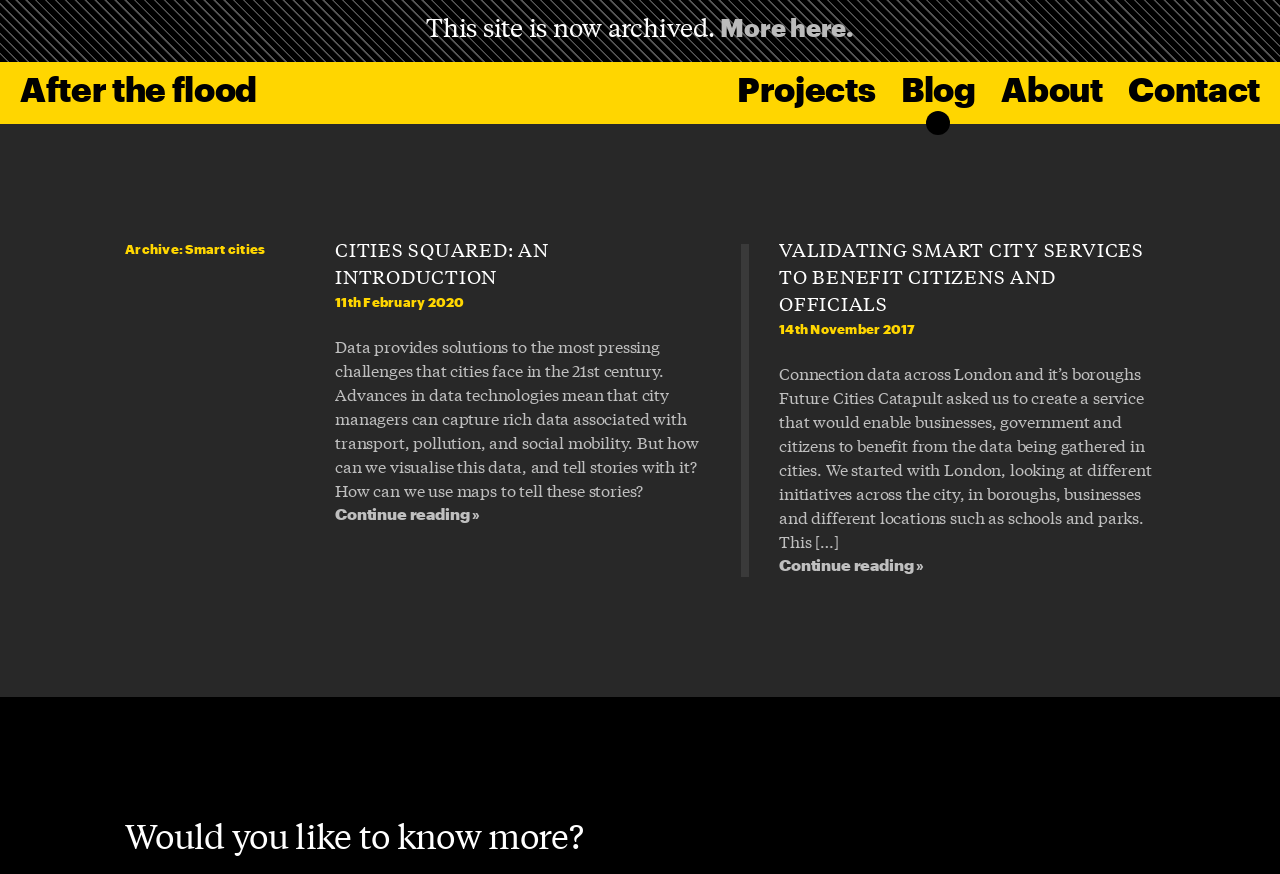Determine the coordinates of the bounding box for the clickable area needed to execute this instruction: "view blog posts".

[0.704, 0.079, 0.762, 0.125]